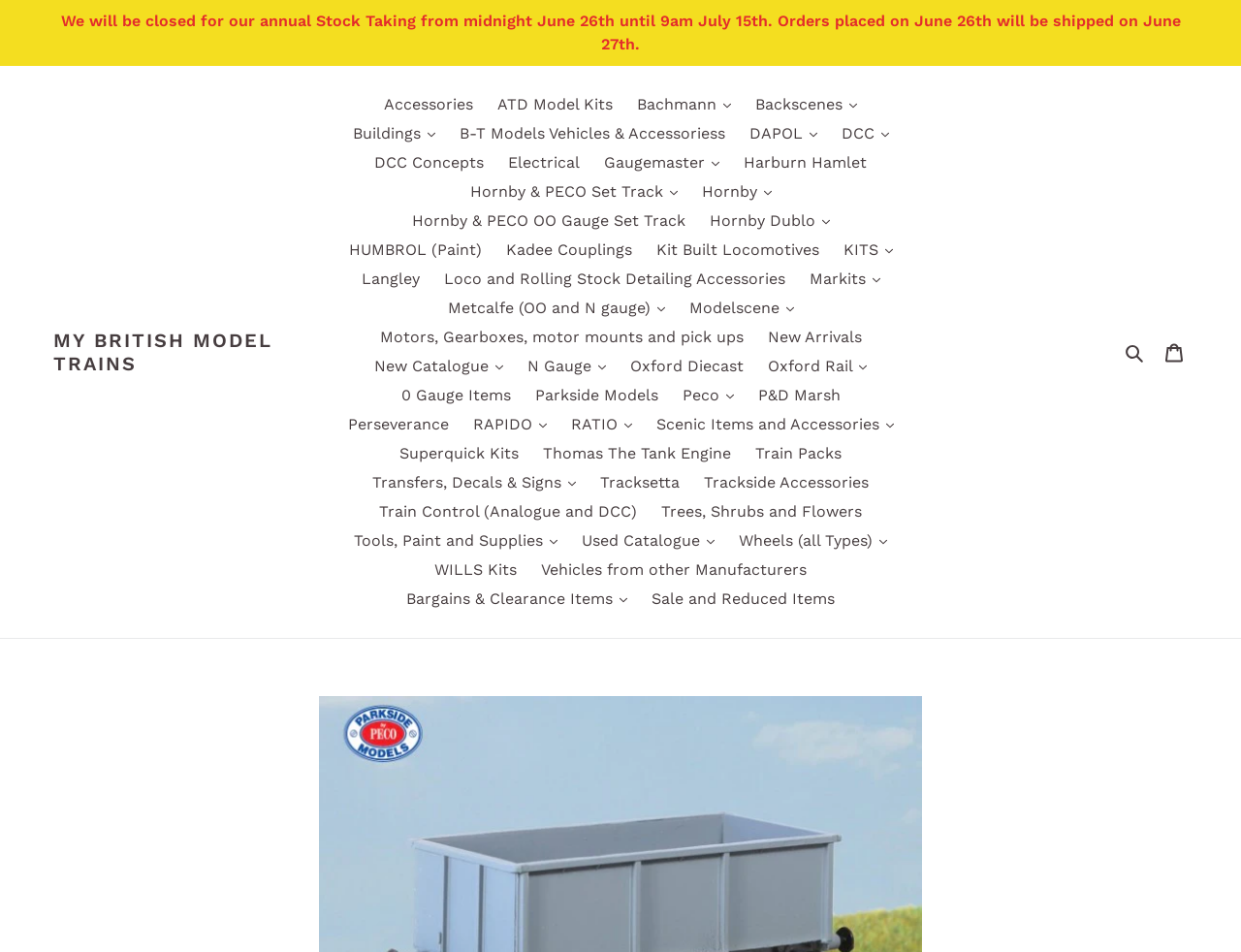What is the purpose of the button 'Bachmann'?
Can you provide a detailed and comprehensive answer to the question?

The button 'Bachmann' has a popup menu, which suggests that it is a navigation element. The label 'Bachmann' is a well-known brand in the model train industry, so it is likely that this button is used to navigate to a section of the website related to Bachmann models.